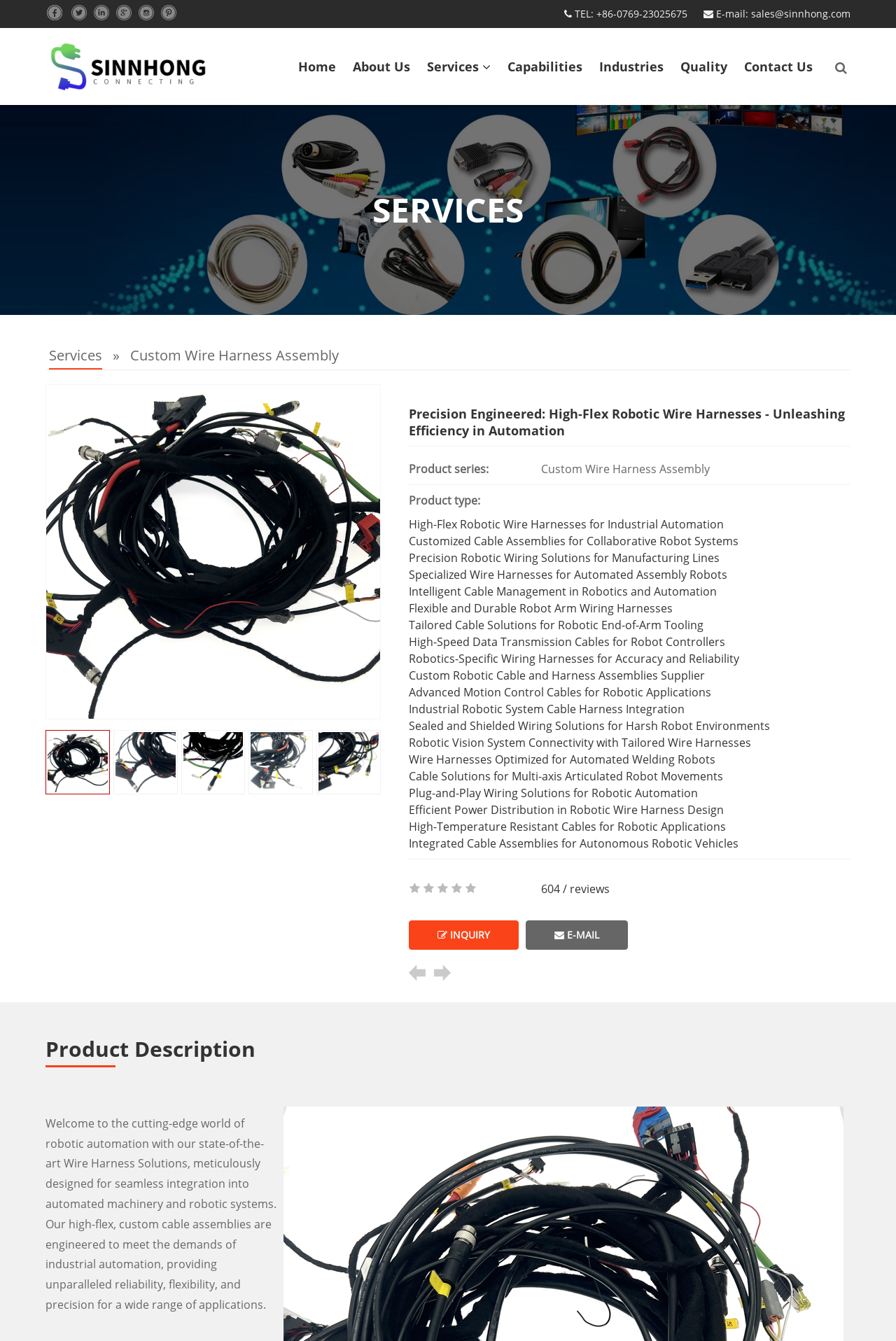Give the bounding box coordinates for the element described as: "Capabilities".

[0.557, 0.021, 0.659, 0.078]